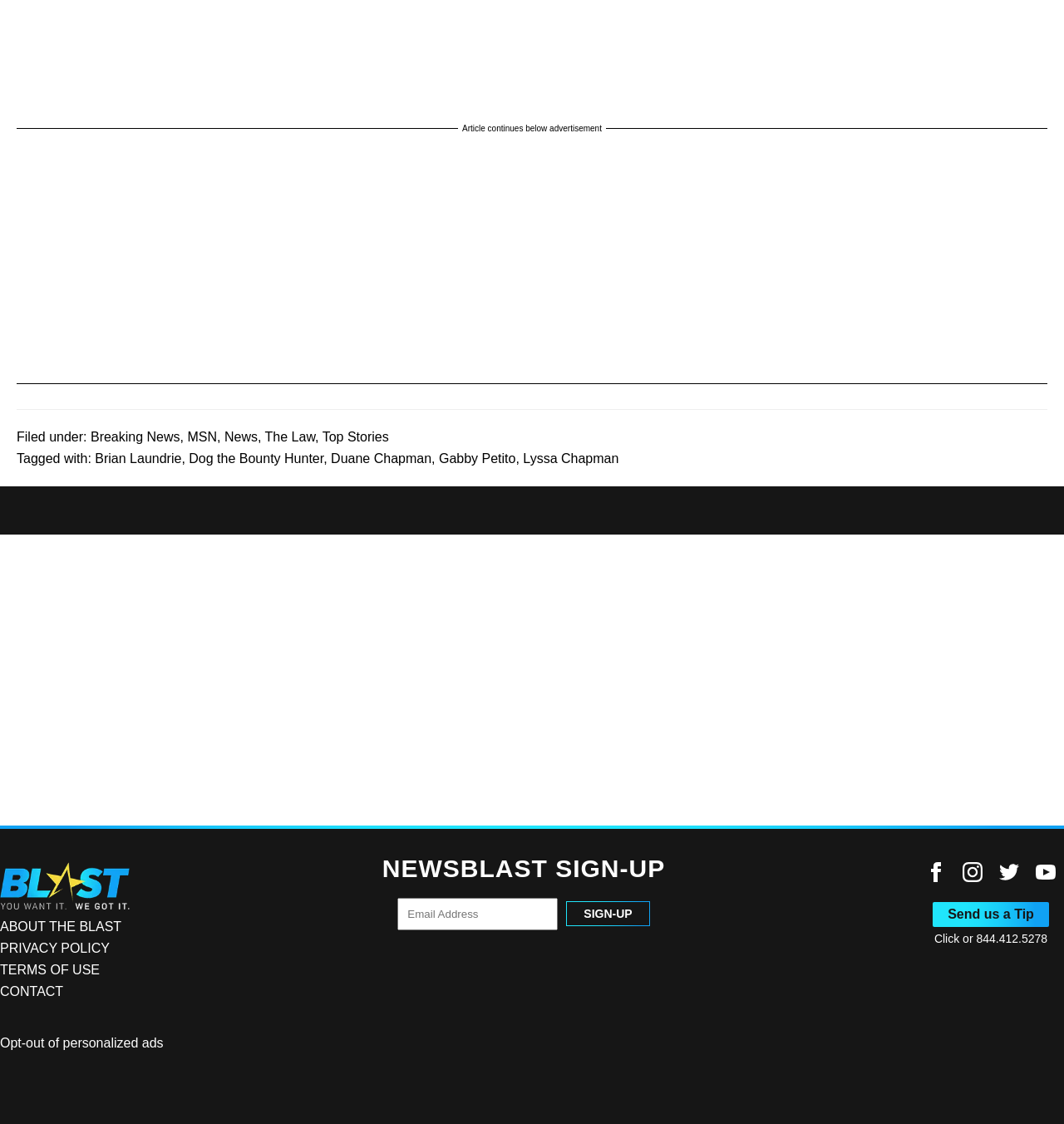Highlight the bounding box coordinates of the element that should be clicked to carry out the following instruction: "Contact us". The coordinates must be given as four float numbers ranging from 0 to 1, i.e., [left, top, right, bottom].

[0.0, 0.876, 0.059, 0.888]